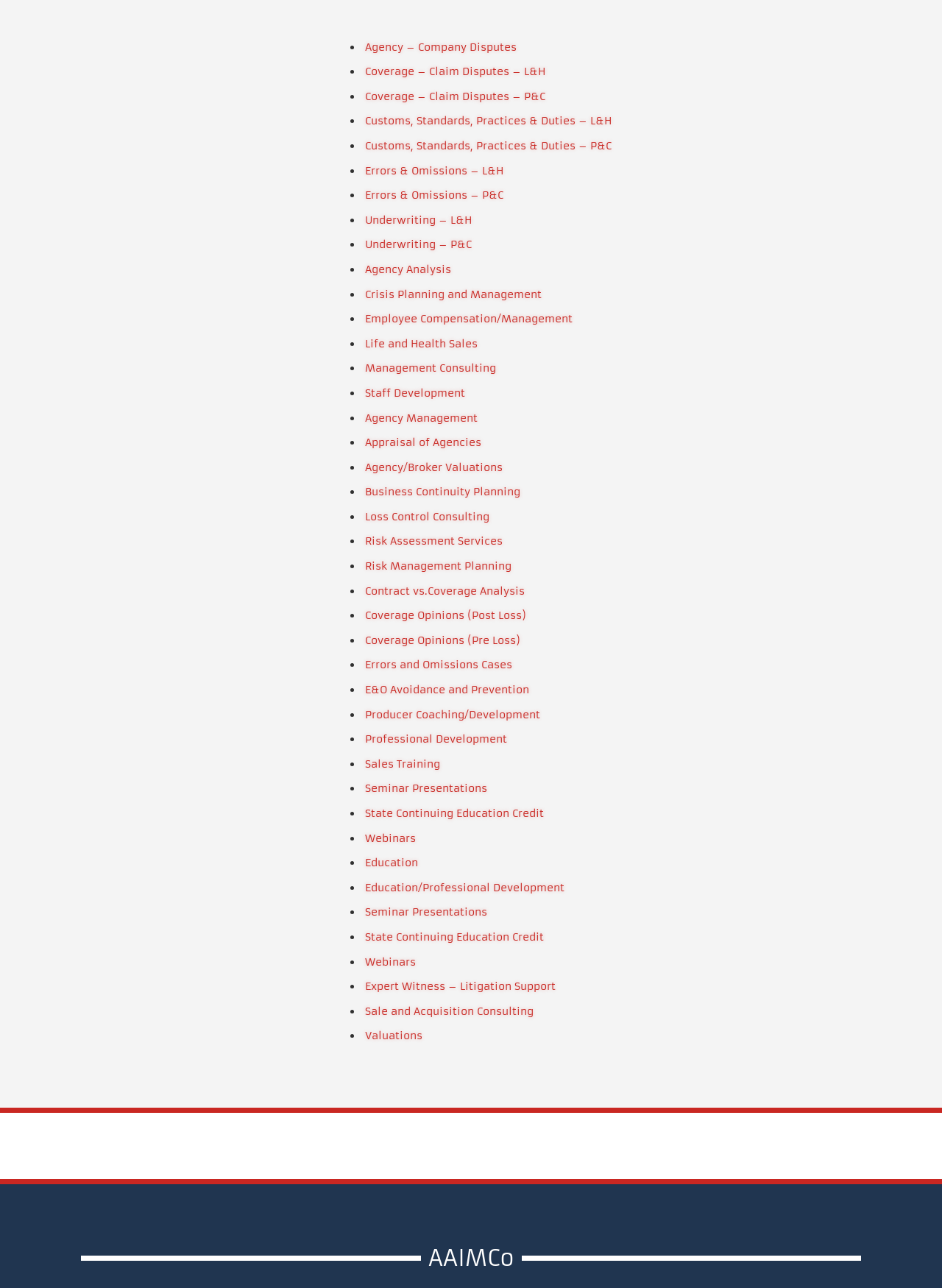Please find the bounding box coordinates of the clickable region needed to complete the following instruction: "Explore Customs, Standards, Practices & Duties – L&H". The bounding box coordinates must consist of four float numbers between 0 and 1, i.e., [left, top, right, bottom].

[0.387, 0.089, 0.649, 0.099]